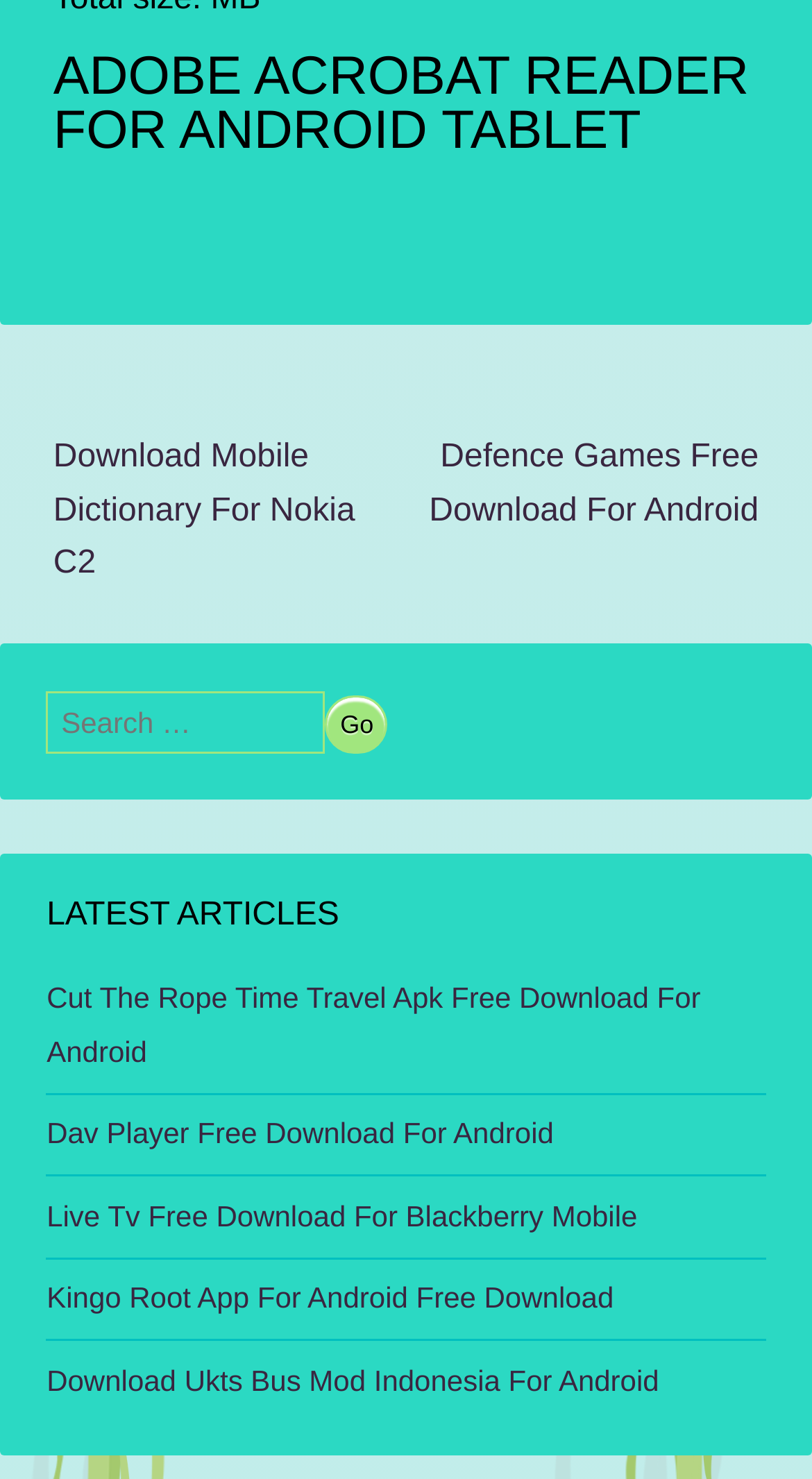Extract the bounding box coordinates for the HTML element that matches this description: "parent_node: Search name="s" placeholder="Search …"". The coordinates should be four float numbers between 0 and 1, i.e., [left, top, right, bottom].

[0.057, 0.467, 0.401, 0.509]